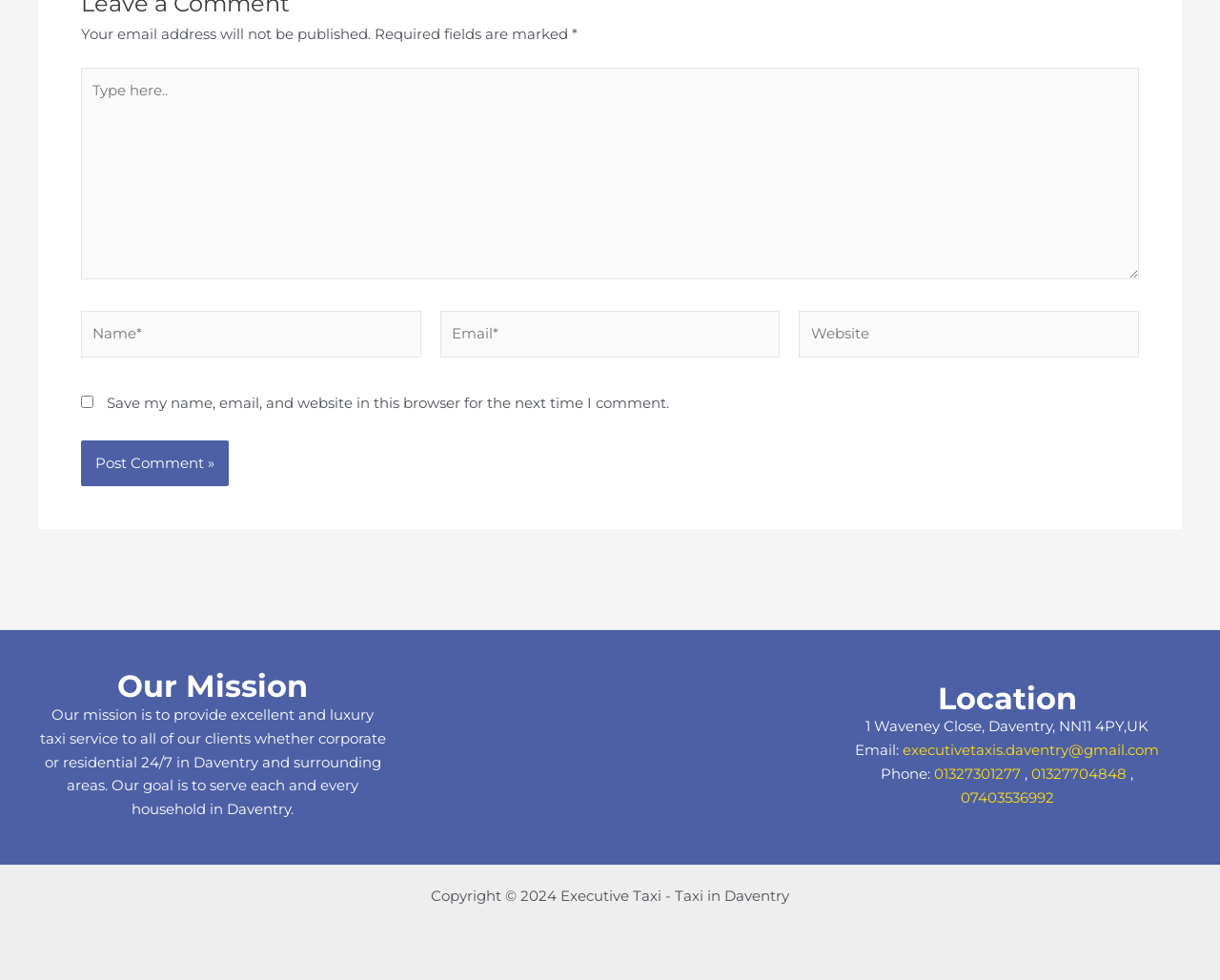Locate the bounding box coordinates of the area that needs to be clicked to fulfill the following instruction: "View the Crypto Taxes page". The coordinates should be in the format of four float numbers between 0 and 1, namely [left, top, right, bottom].

None